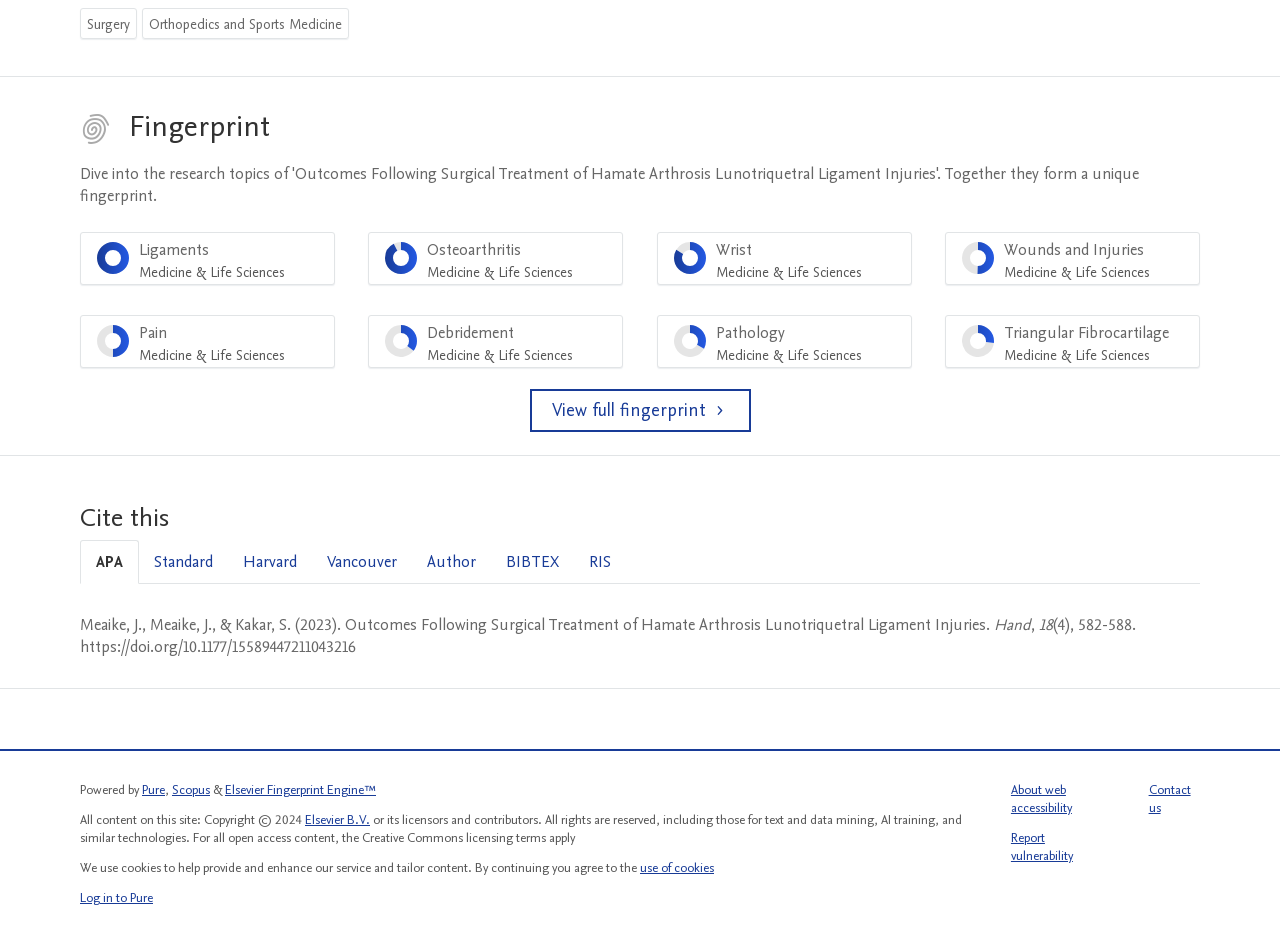Examine the screenshot and answer the question in as much detail as possible: What is the DOI of the cited article?

The DOI of the cited article can be found in the tabpanel 'APA' under the 'Cite this' region, which displays the citation information for the article, including the DOI.